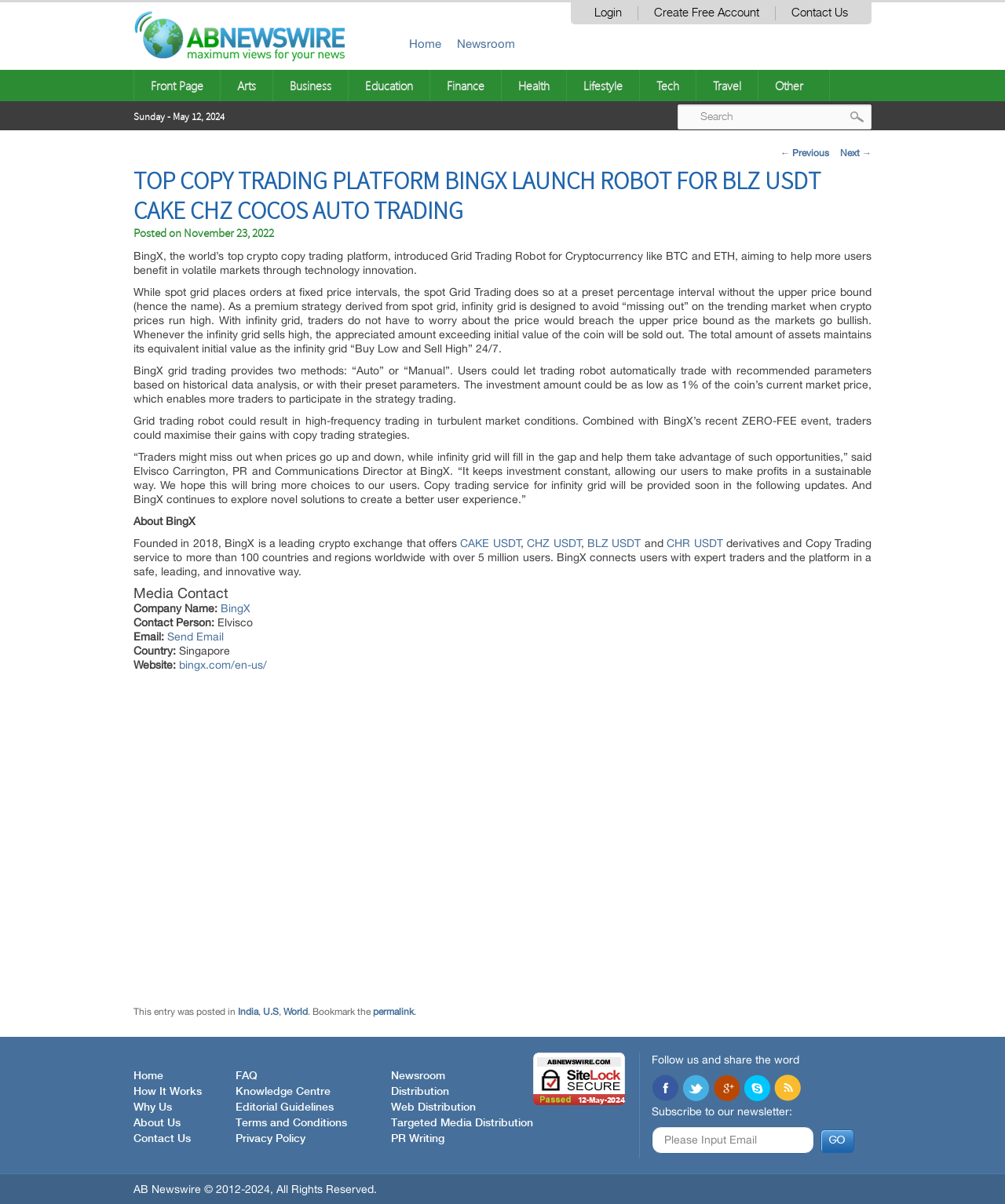Please identify the bounding box coordinates of the clickable element to fulfill the following instruction: "read the news". The coordinates should be four float numbers between 0 and 1, i.e., [left, top, right, bottom].

[0.455, 0.031, 0.512, 0.042]